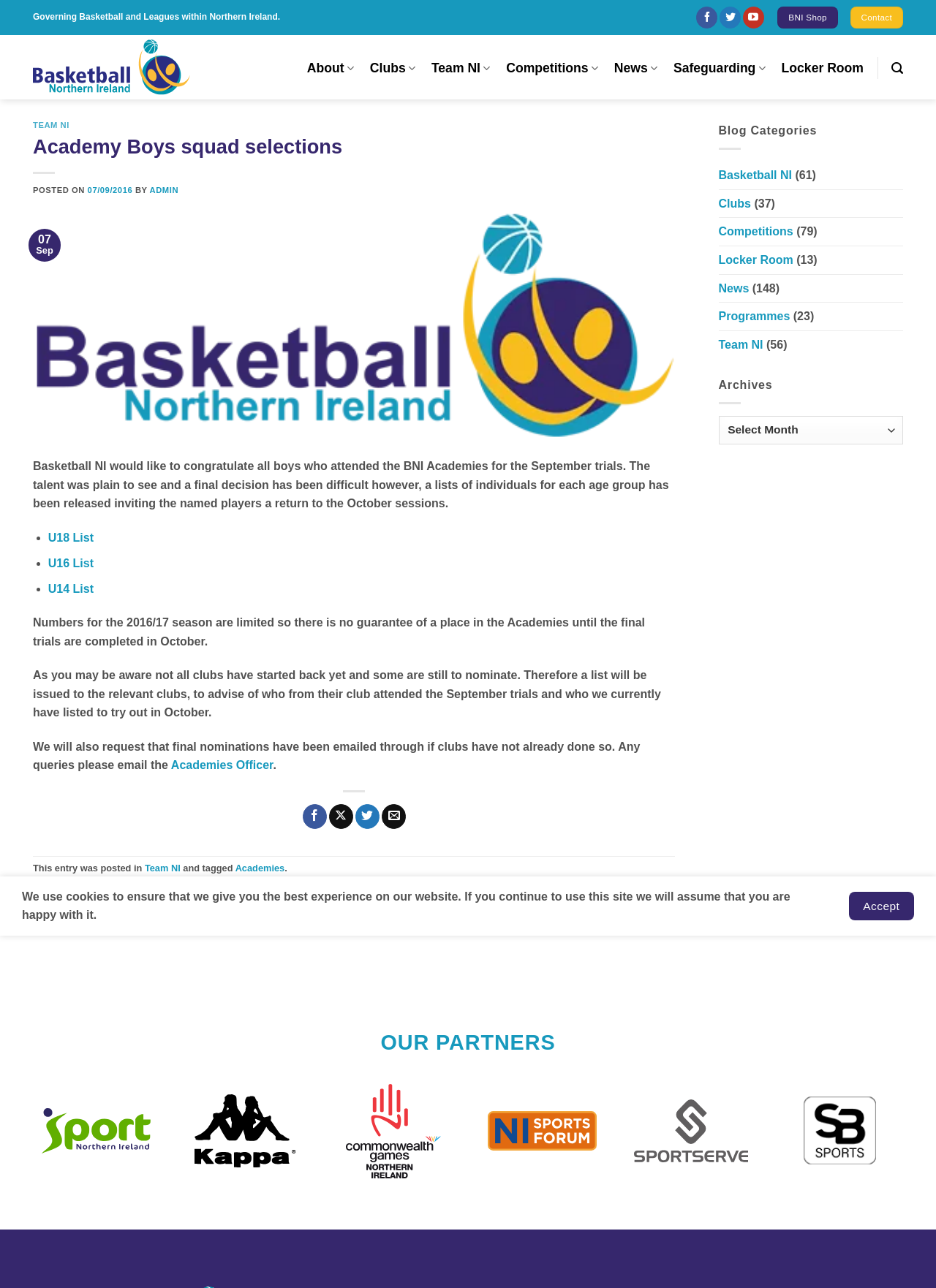Determine the main headline from the webpage and extract its text.

Academy Boys squad selections